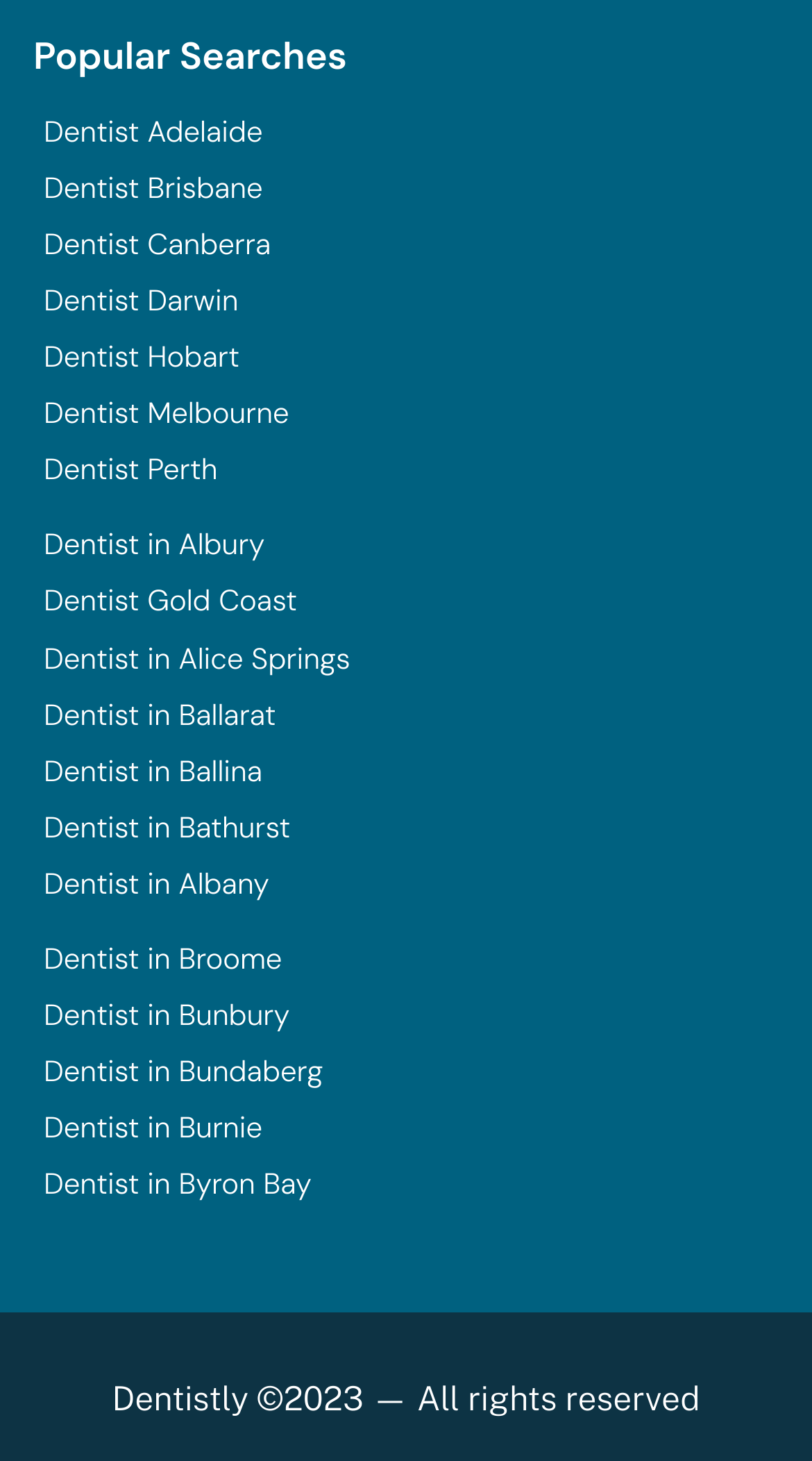What is the most popular search for dentists?
Please ensure your answer to the question is detailed and covers all necessary aspects.

The webpage has a heading 'Popular Searches' followed by a list of links to dentists in different cities. The first link is 'Dentist Adelaide', which suggests it is the most popular search for dentists.